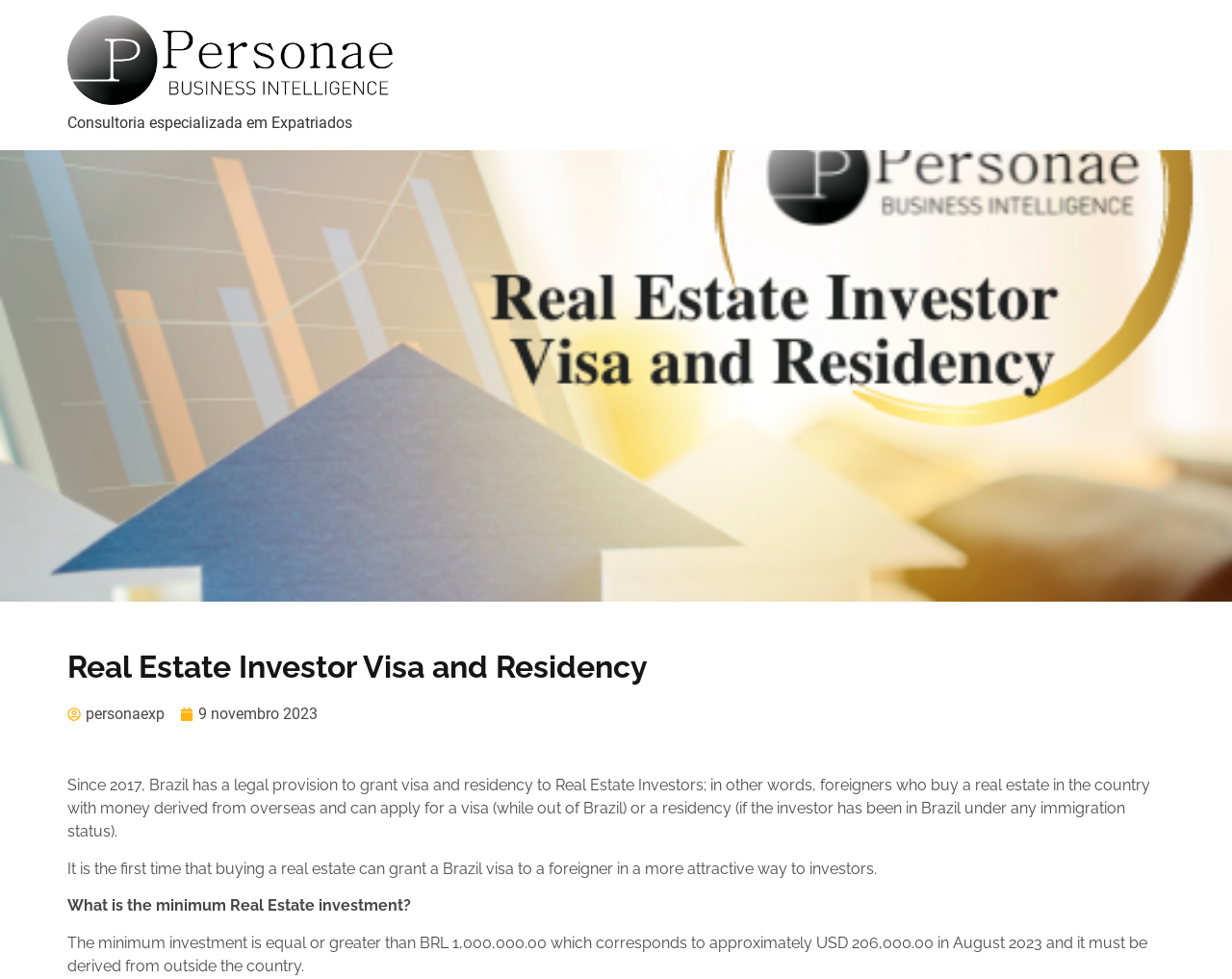Answer the question with a single word or phrase: 
What is the name of the business intelligence company?

Personae Business Intelligence